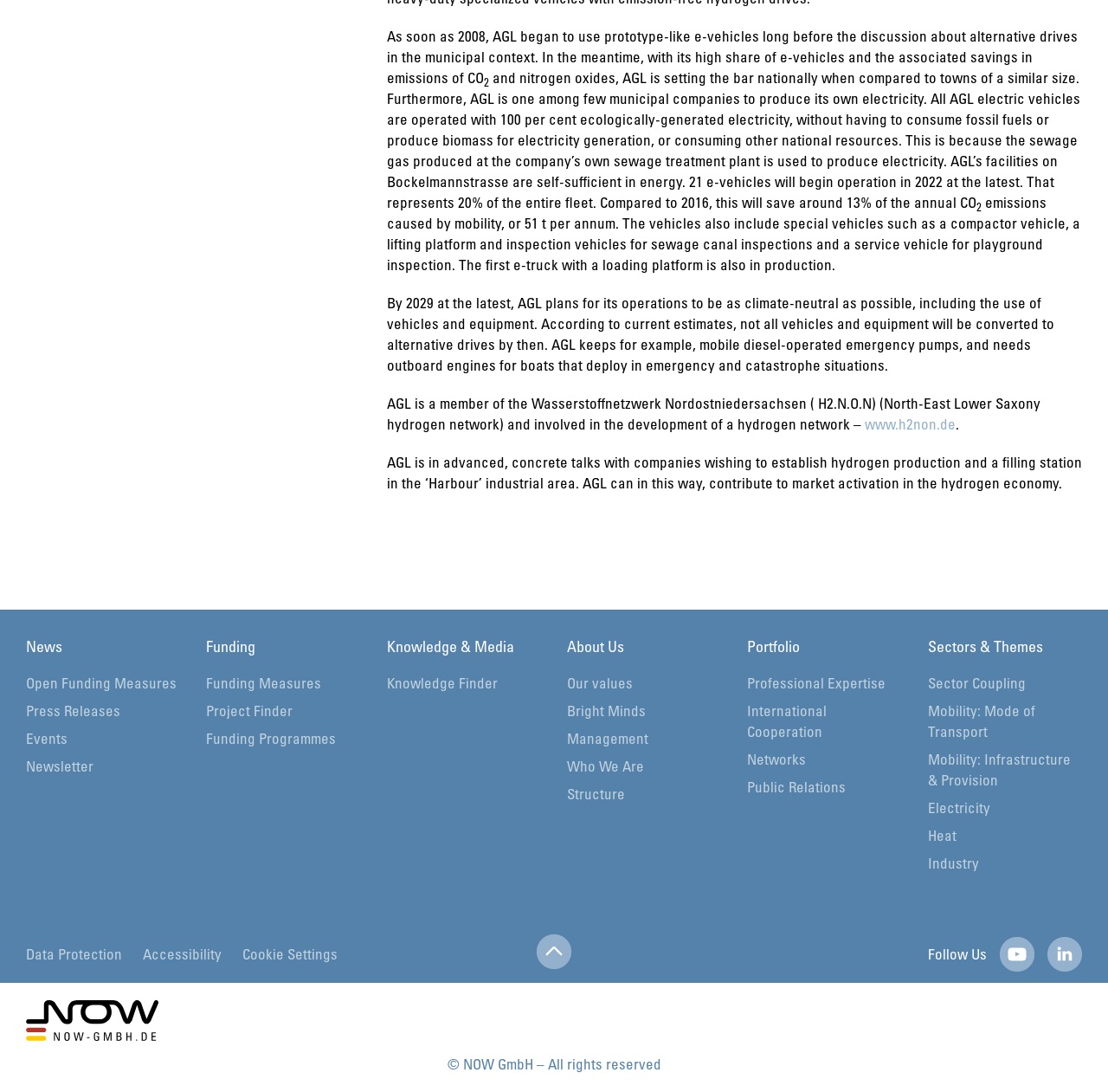Locate the coordinates of the bounding box for the clickable region that fulfills this instruction: "Click on News".

[0.023, 0.583, 0.056, 0.601]